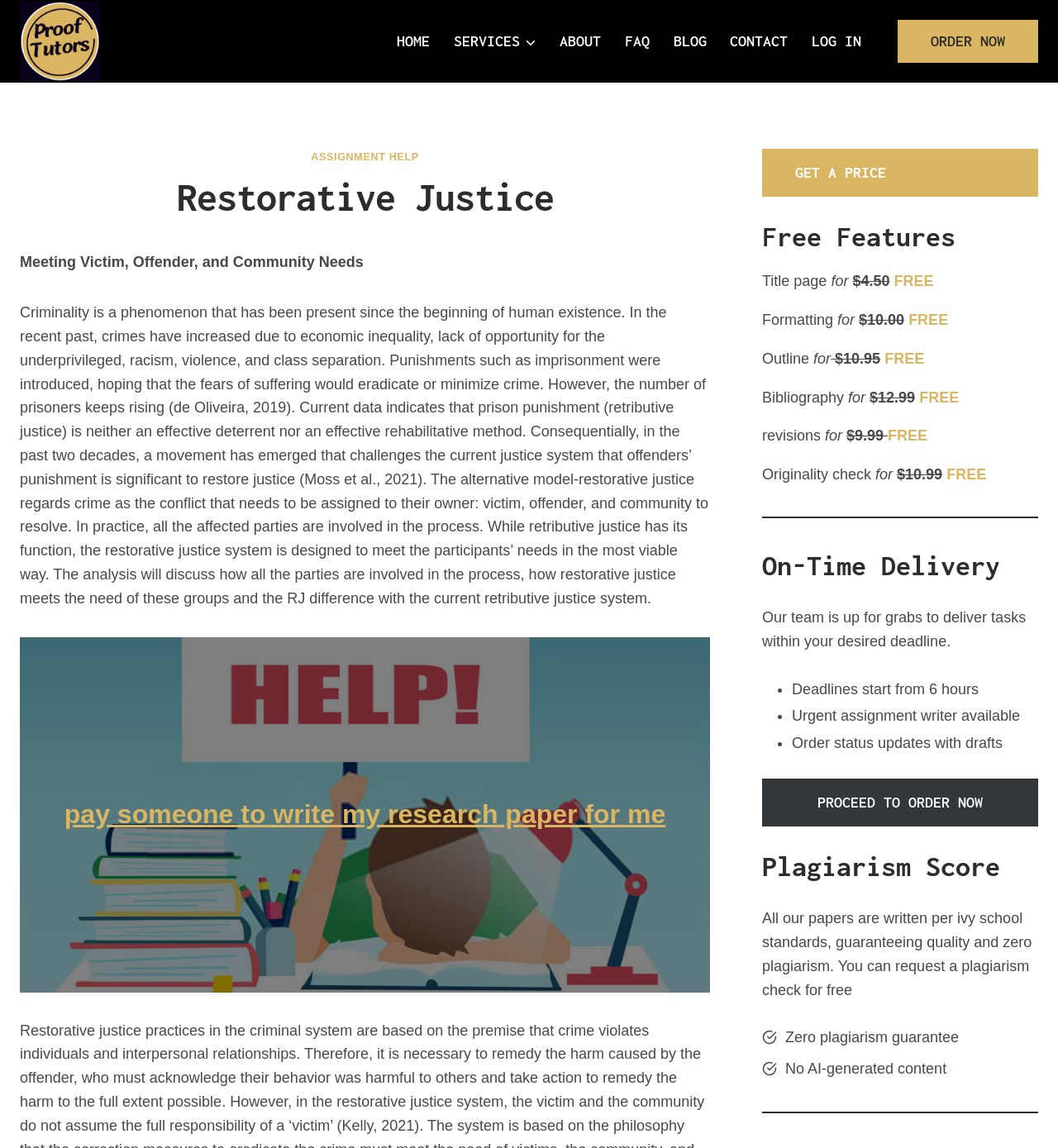Determine the bounding box coordinates of the clickable element to achieve the following action: 'Click on the HOME link'. Provide the coordinates as four float values between 0 and 1, formatted as [left, top, right, bottom].

[0.364, 0.016, 0.418, 0.056]